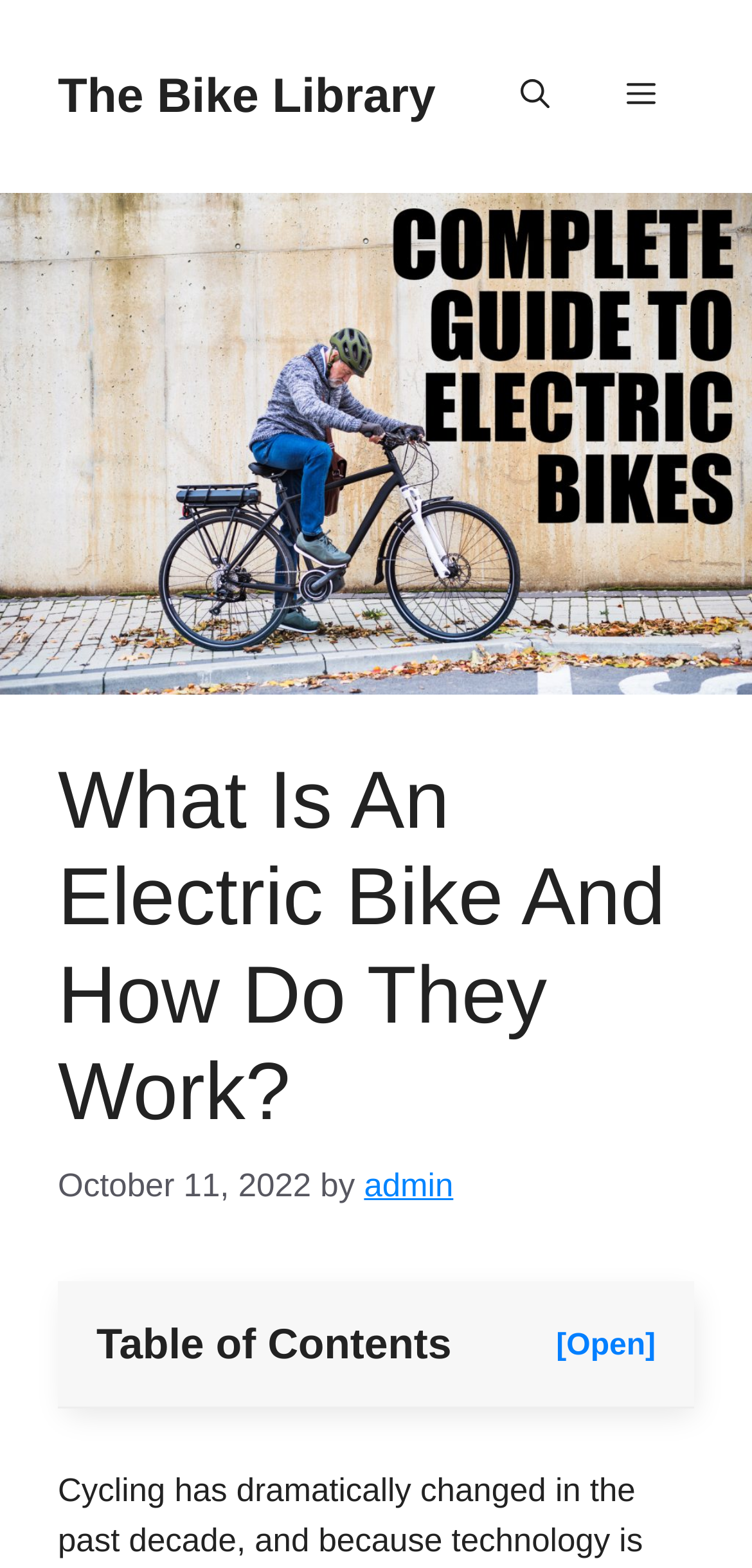What is the date of the article? Look at the image and give a one-word or short phrase answer.

October 11, 2022